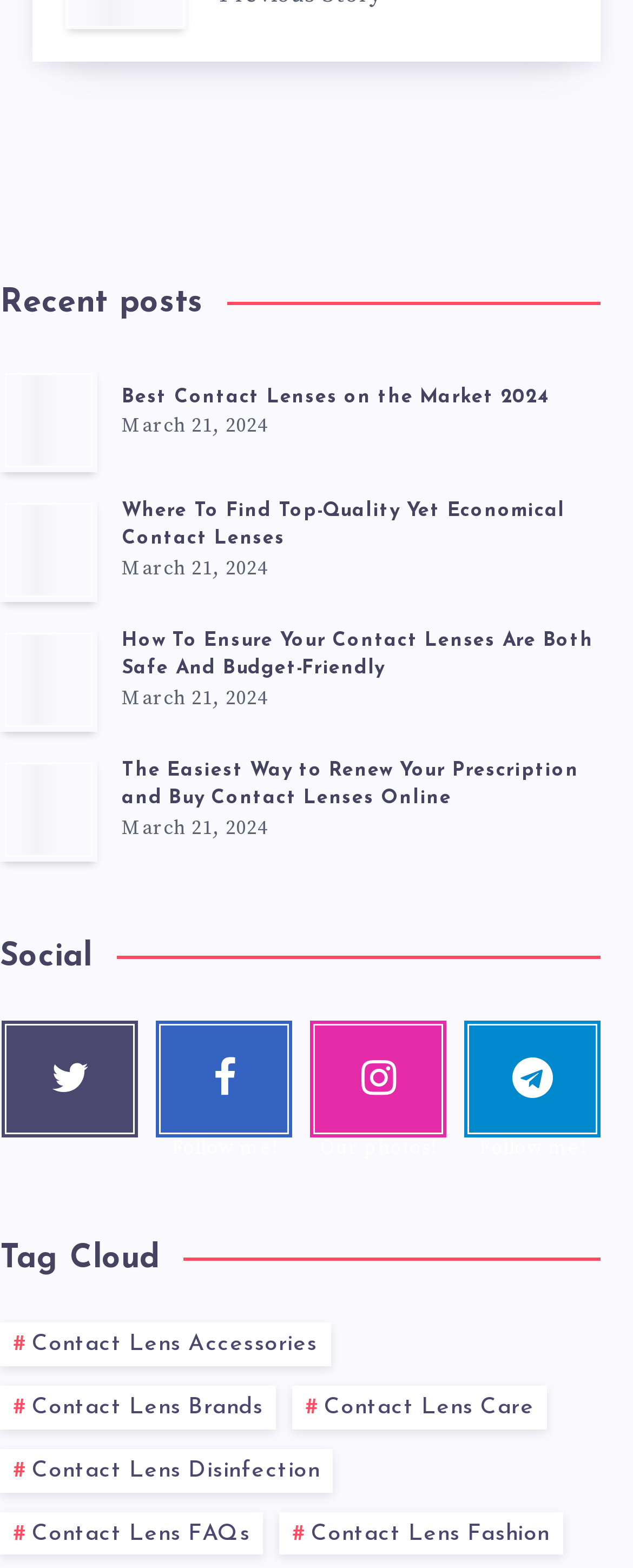What is the topic of the first recent post?
Kindly offer a comprehensive and detailed response to the question.

I looked at the heading element under the first article element, and it says 'Best Contact Lenses on the Market 2024', so the topic is related to contact lenses.